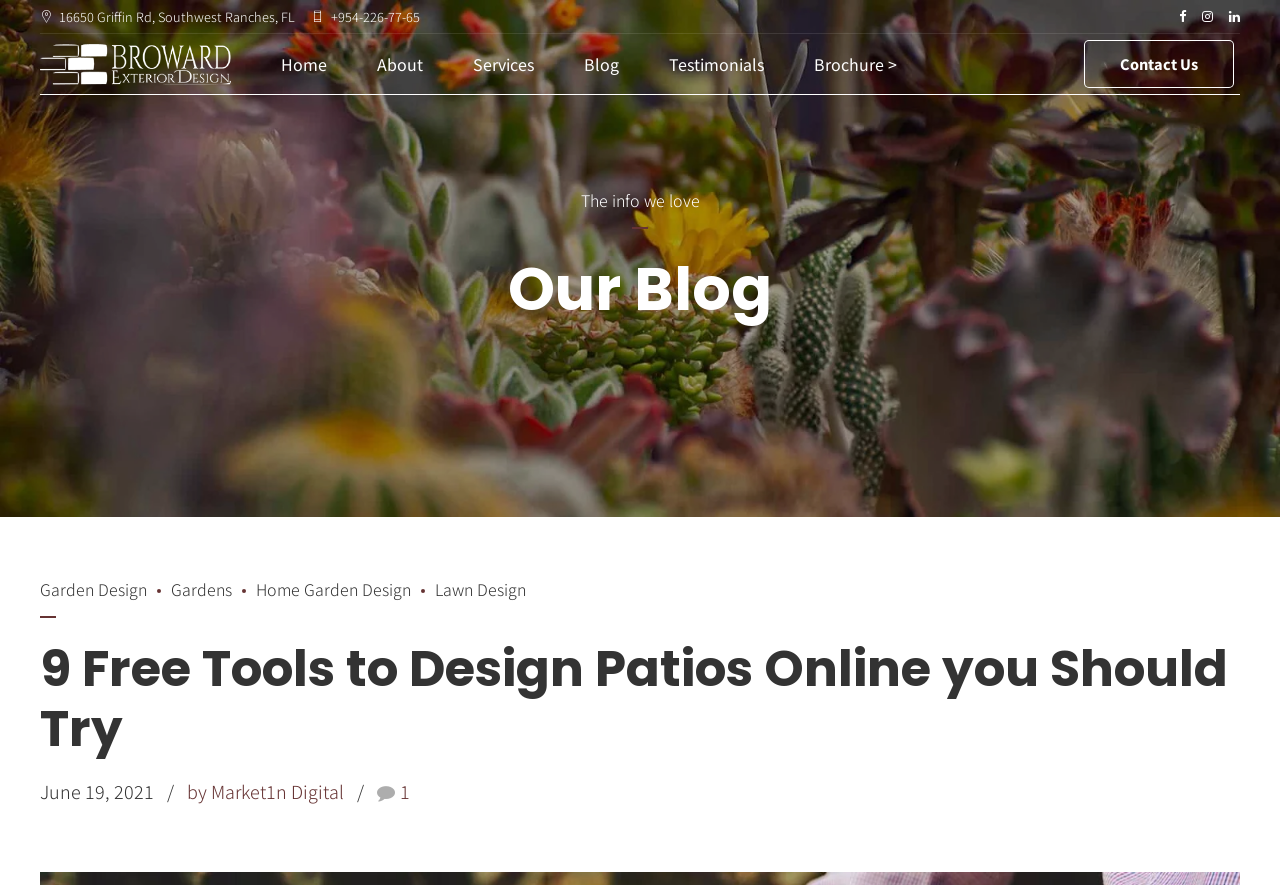Give a short answer using one word or phrase for the question:
How many social media links are there?

4